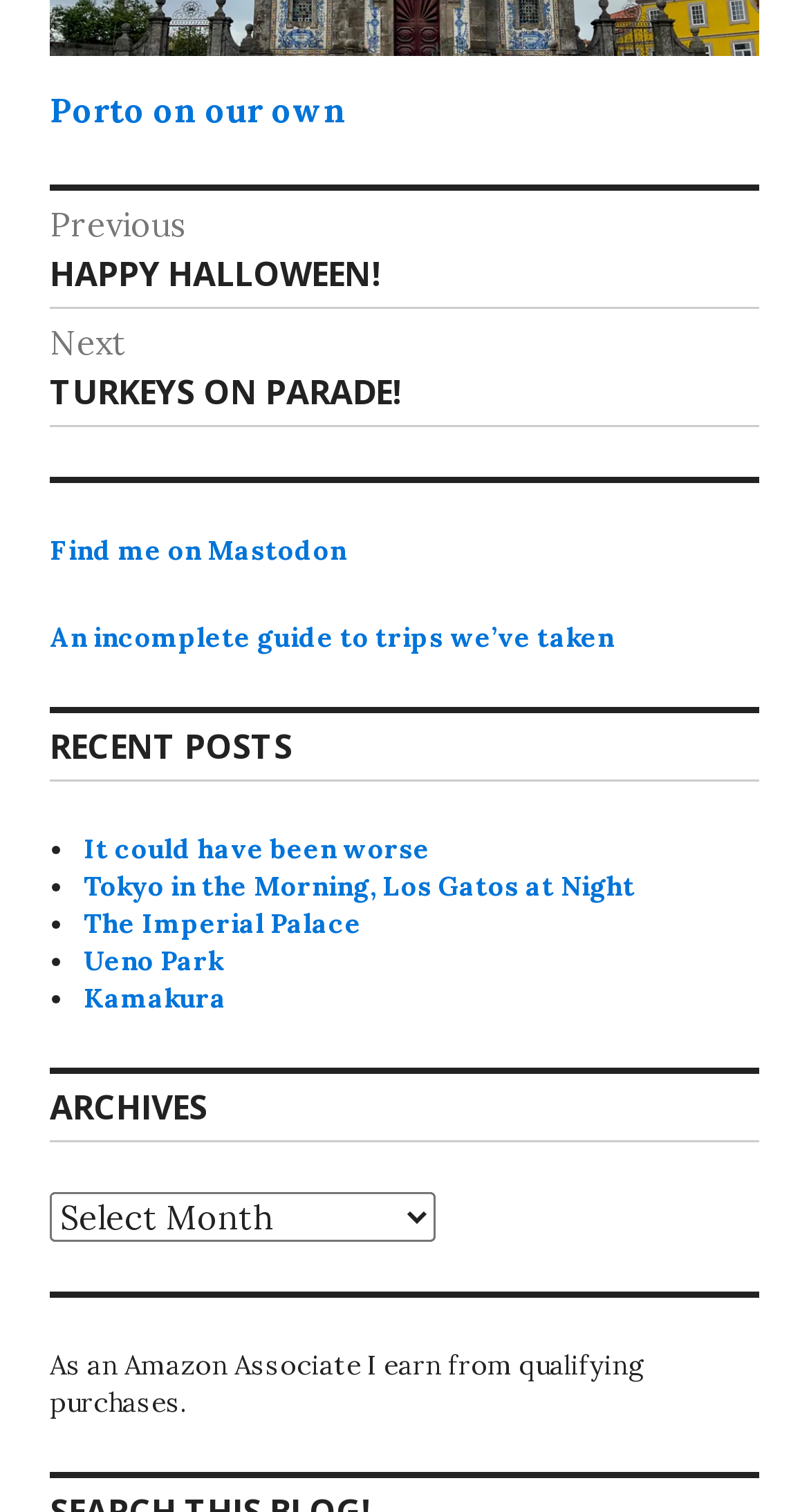What is the purpose of the 'Archives' section?
Examine the webpage screenshot and provide an in-depth answer to the question.

The 'Archives' section is located near the bottom of the webpage and contains a combobox with the label 'Archives'. This suggests that the purpose of this section is to provide access to past posts, allowing users to browse through the archives of the website.